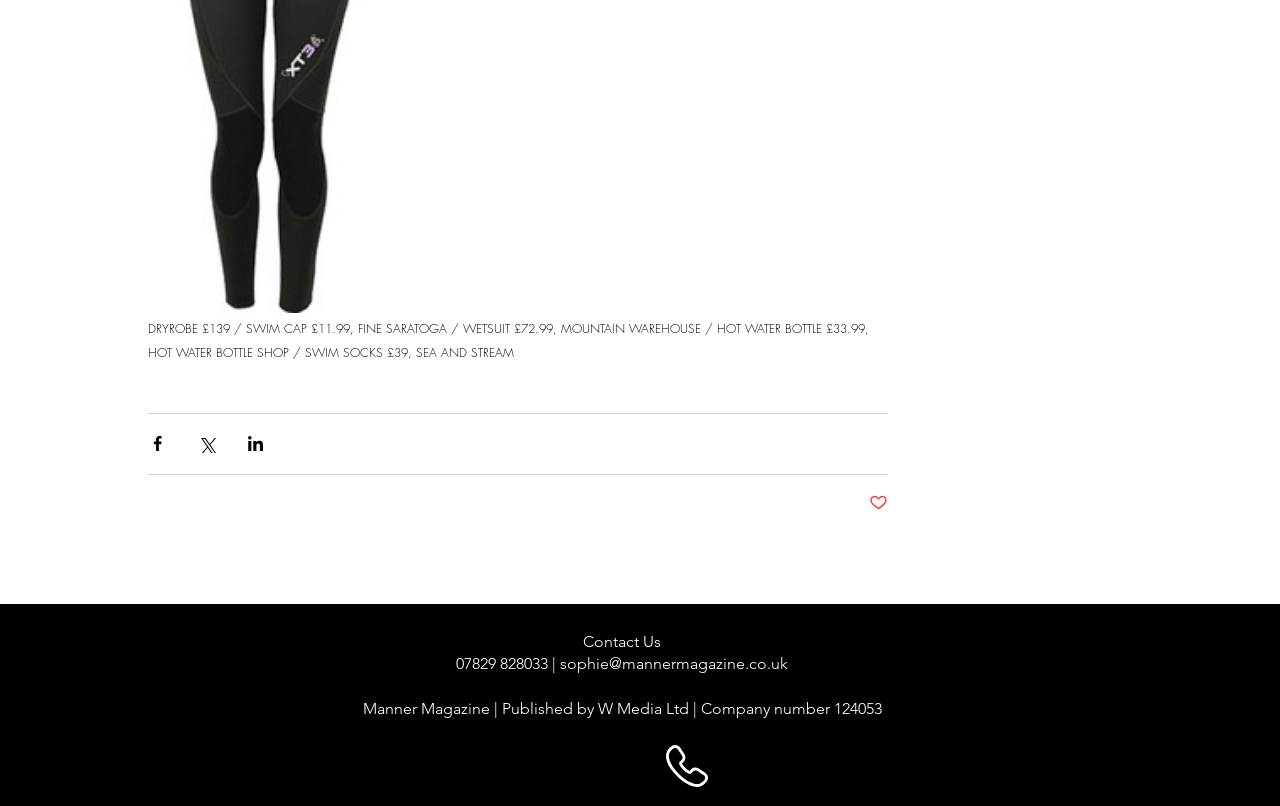What is the email address to contact Manner magazine?
Provide a concise answer using a single word or phrase based on the image.

sophie@mannermagazine.co.uk